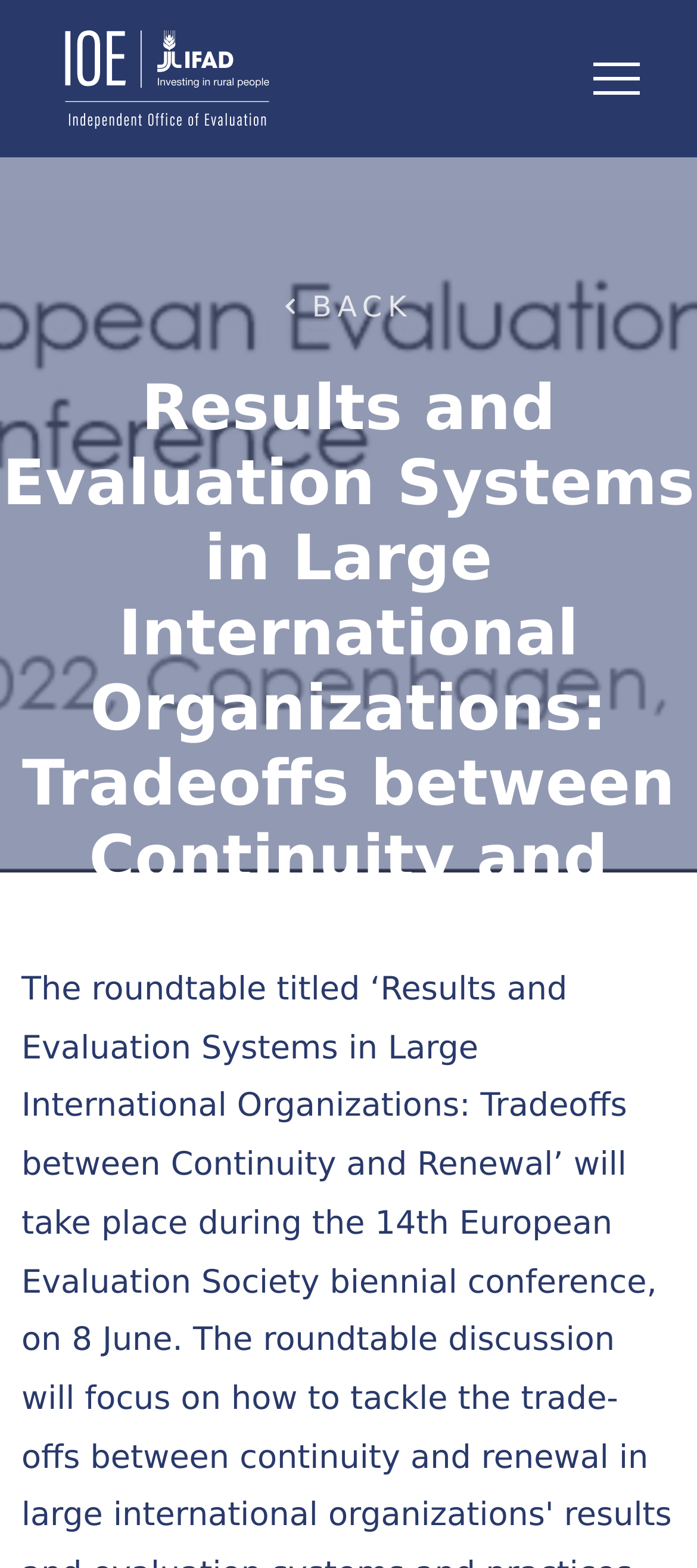What is the date range of the event?
Refer to the image and provide a concise answer in one word or phrase.

Jun 8, 2022 - Jun 8, 2022